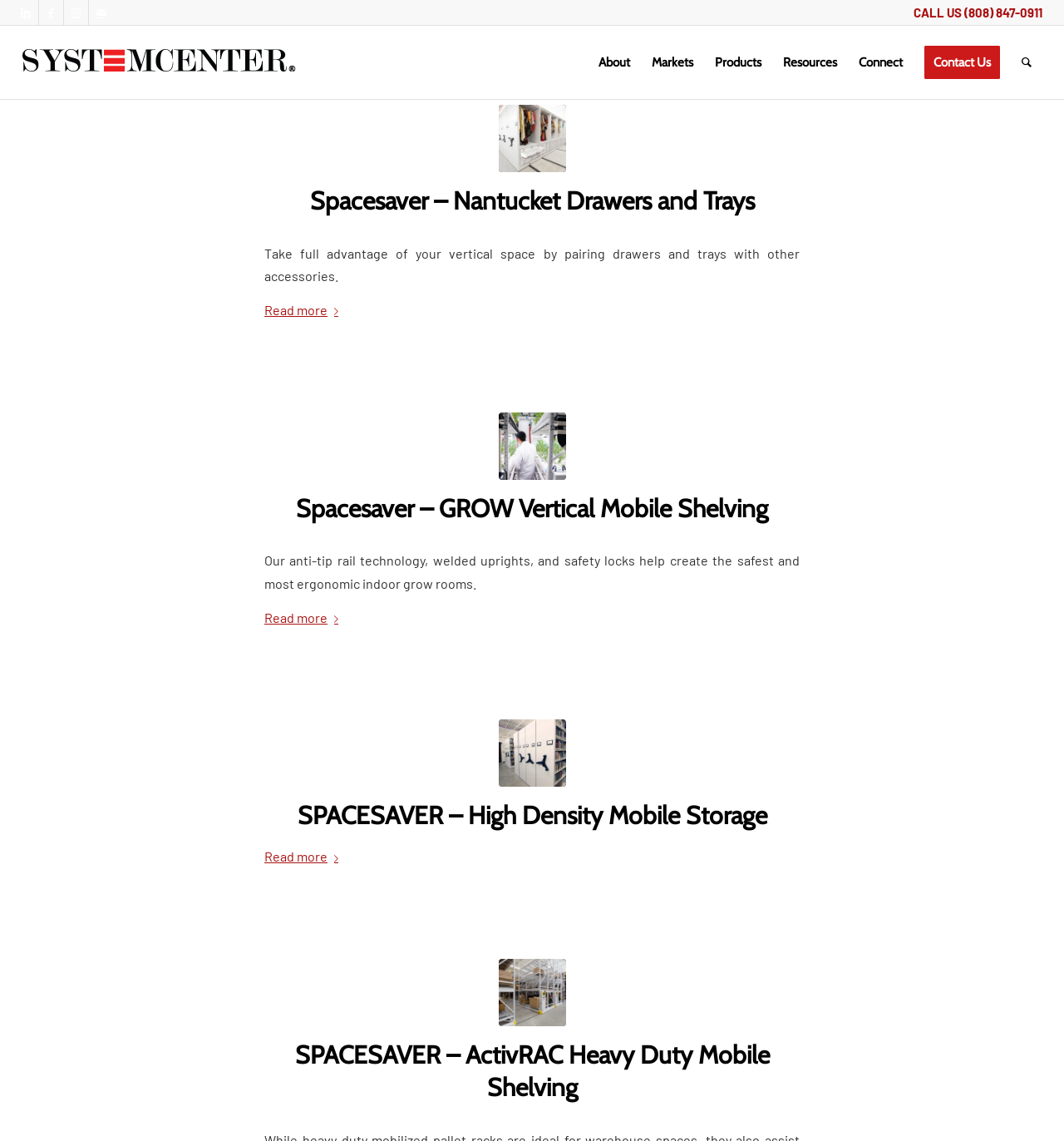Given the description "title="Long term evidence storage solutions"", provide the bounding box coordinates of the corresponding UI element.

[0.468, 0.84, 0.532, 0.899]